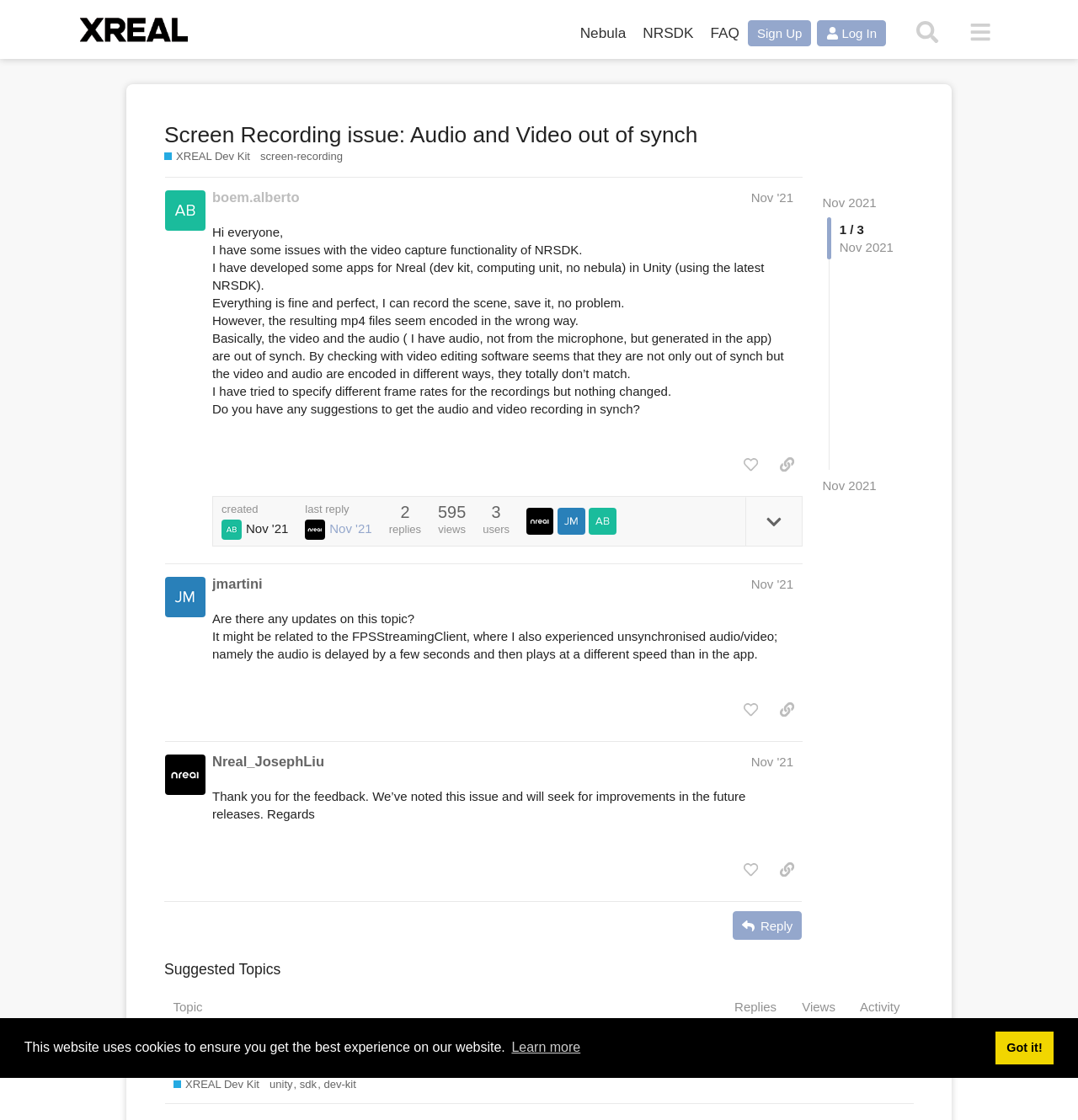For the element described, predict the bounding box coordinates as (top-left x, top-left y, bottom-right x, bottom-right y). All values should be between 0 and 1. Element description: Nov '21

[0.697, 0.17, 0.736, 0.183]